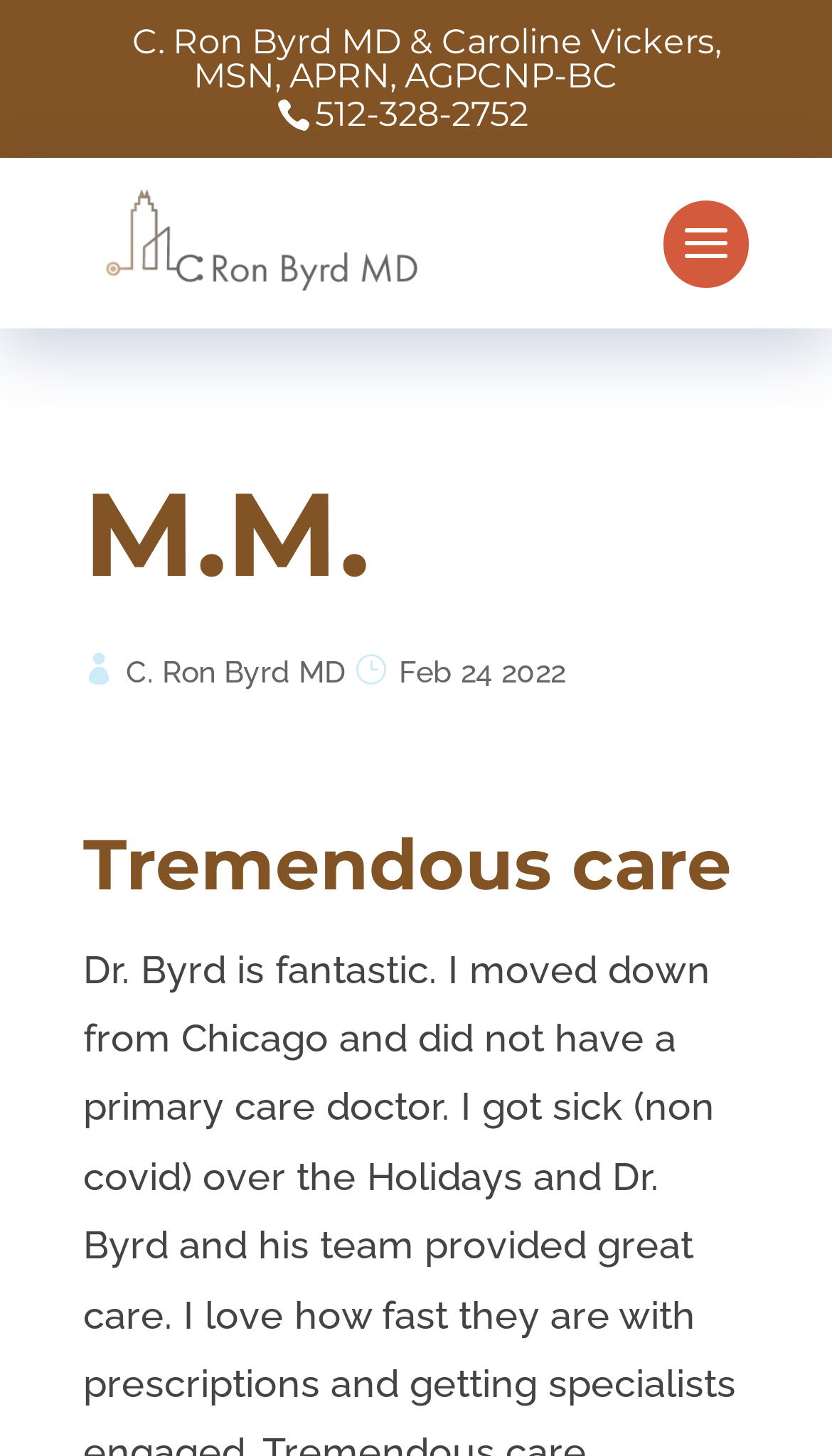What is the category of the webpage?
Based on the screenshot, respond with a single word or phrase.

Medical